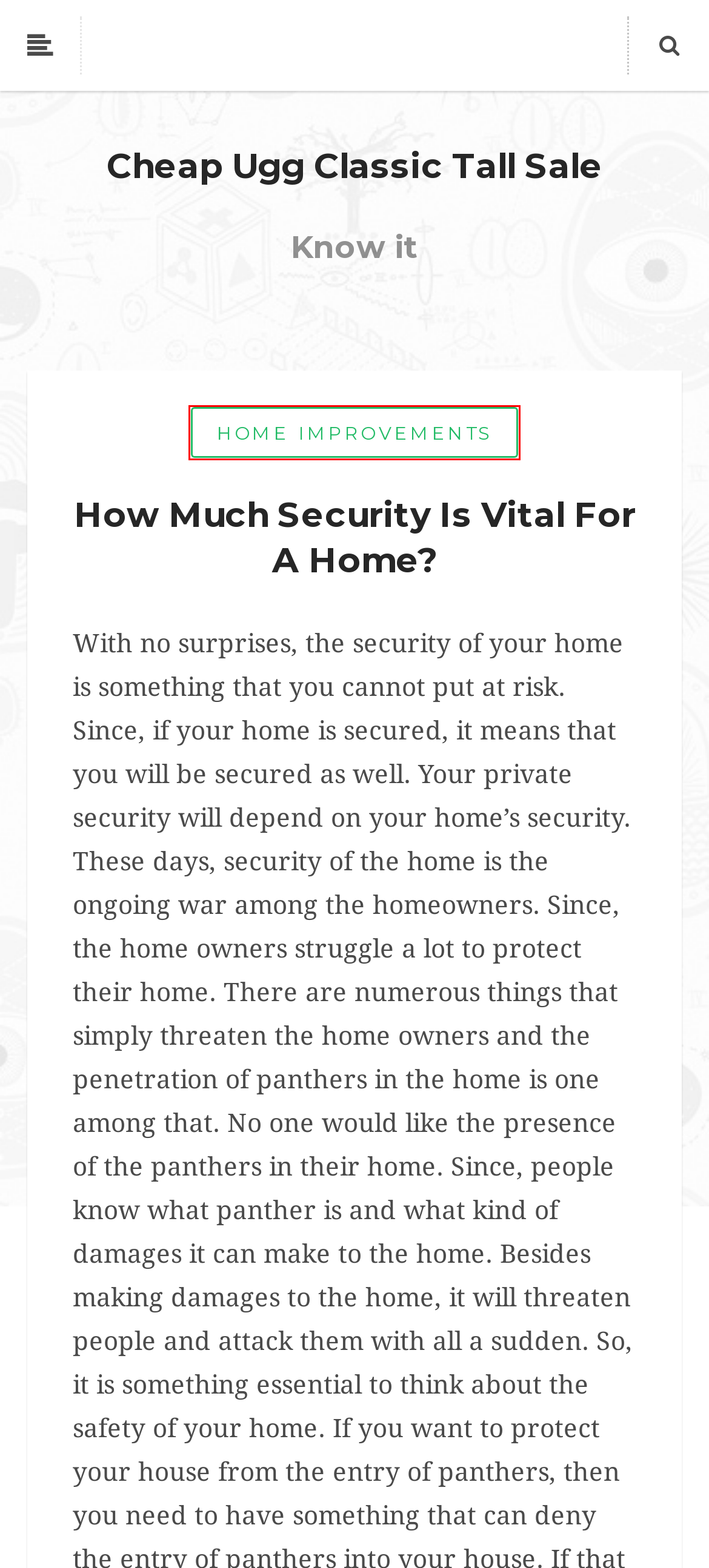You have a screenshot of a webpage with a red bounding box around a UI element. Determine which webpage description best matches the new webpage that results from clicking the element in the bounding box. Here are the candidates:
A. May 2018 – Cheap Ugg Classic Tall Sale
B. Cheap Ugg Classic Tall Sale – Know it
C. July 2023 – Cheap Ugg Classic Tall Sale
D. March 2021 – Cheap Ugg Classic Tall Sale
E. Home Improvements – Cheap Ugg Classic Tall Sale
F. Hiring Stages In Carpentry Recruitment Australia – Cheap Ugg Classic Tall Sale
G. October 2022 – Cheap Ugg Classic Tall Sale
H. Surveillance Camera And Your Homes Protection – Cheap Ugg Classic Tall Sale

E